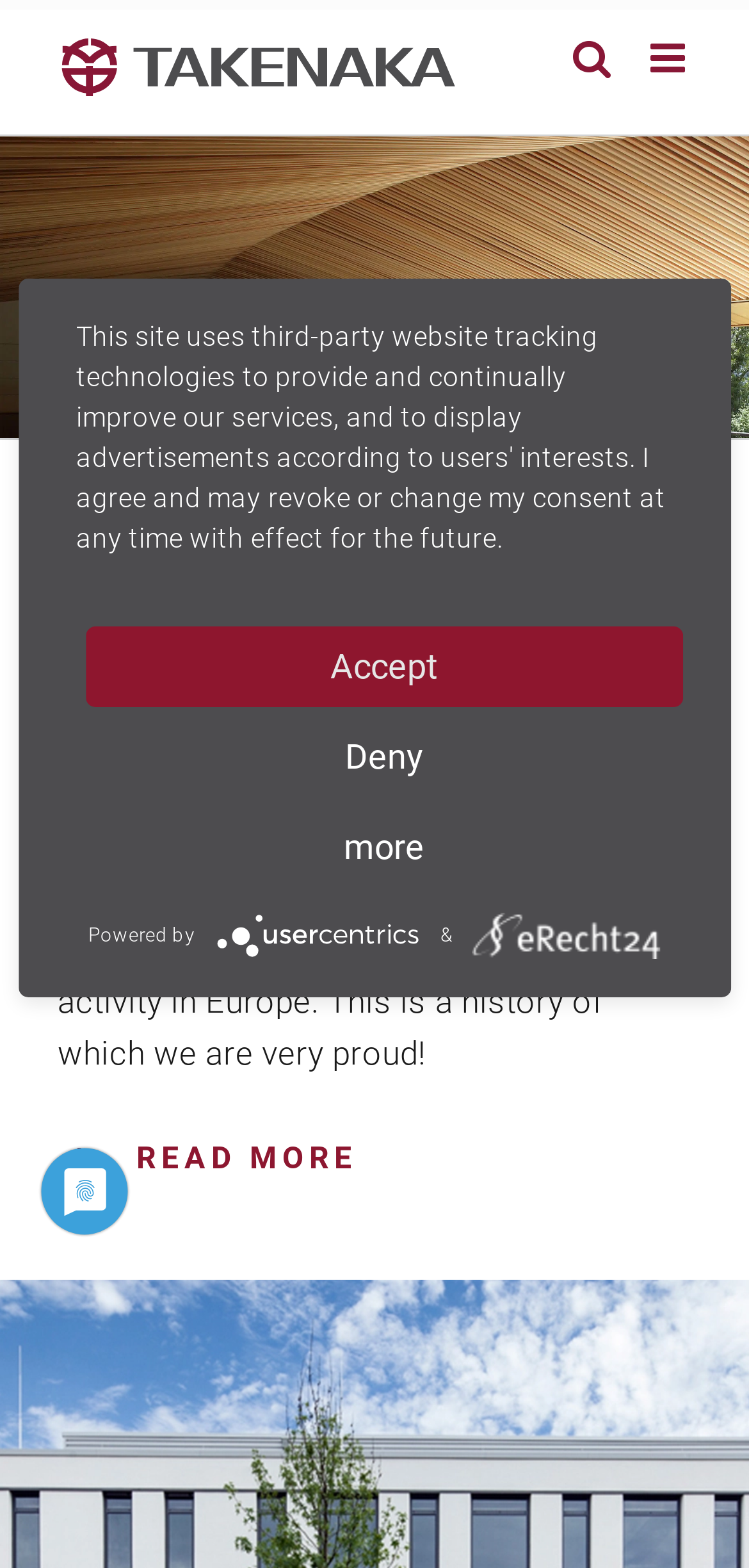Provide the bounding box coordinates of the HTML element described by the text: "Usercentrics Consent Management Platform Logo".

[0.287, 0.589, 0.588, 0.603]